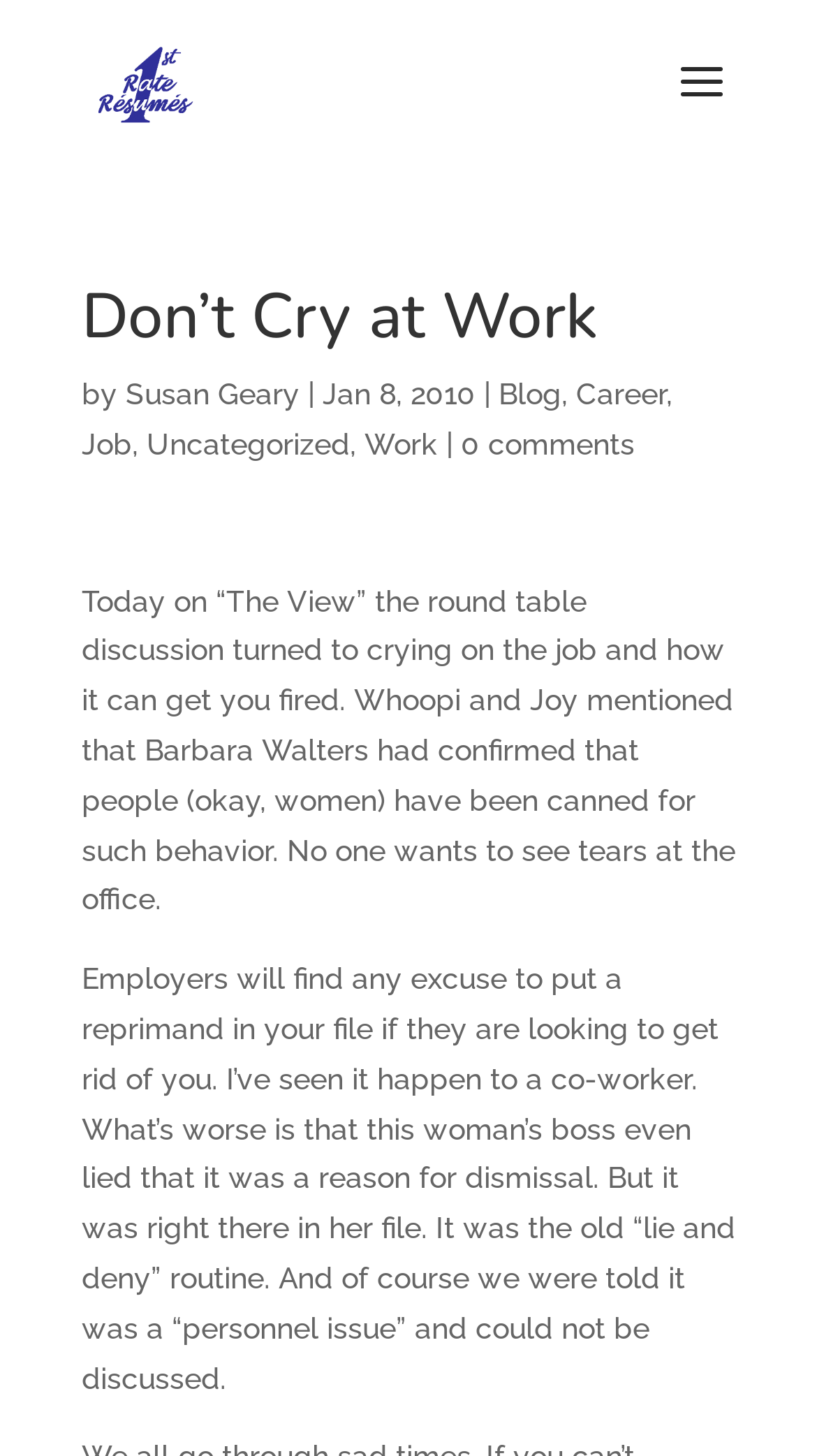Using the image as a reference, answer the following question in as much detail as possible:
What TV show is mentioned in the blog post?

The TV show can be found by reading the text of the blog post, which mentions 'Today on “The View” the round table discussion turned to crying on the job and how it can get you fired', indicating that the TV show 'The View' is being discussed.